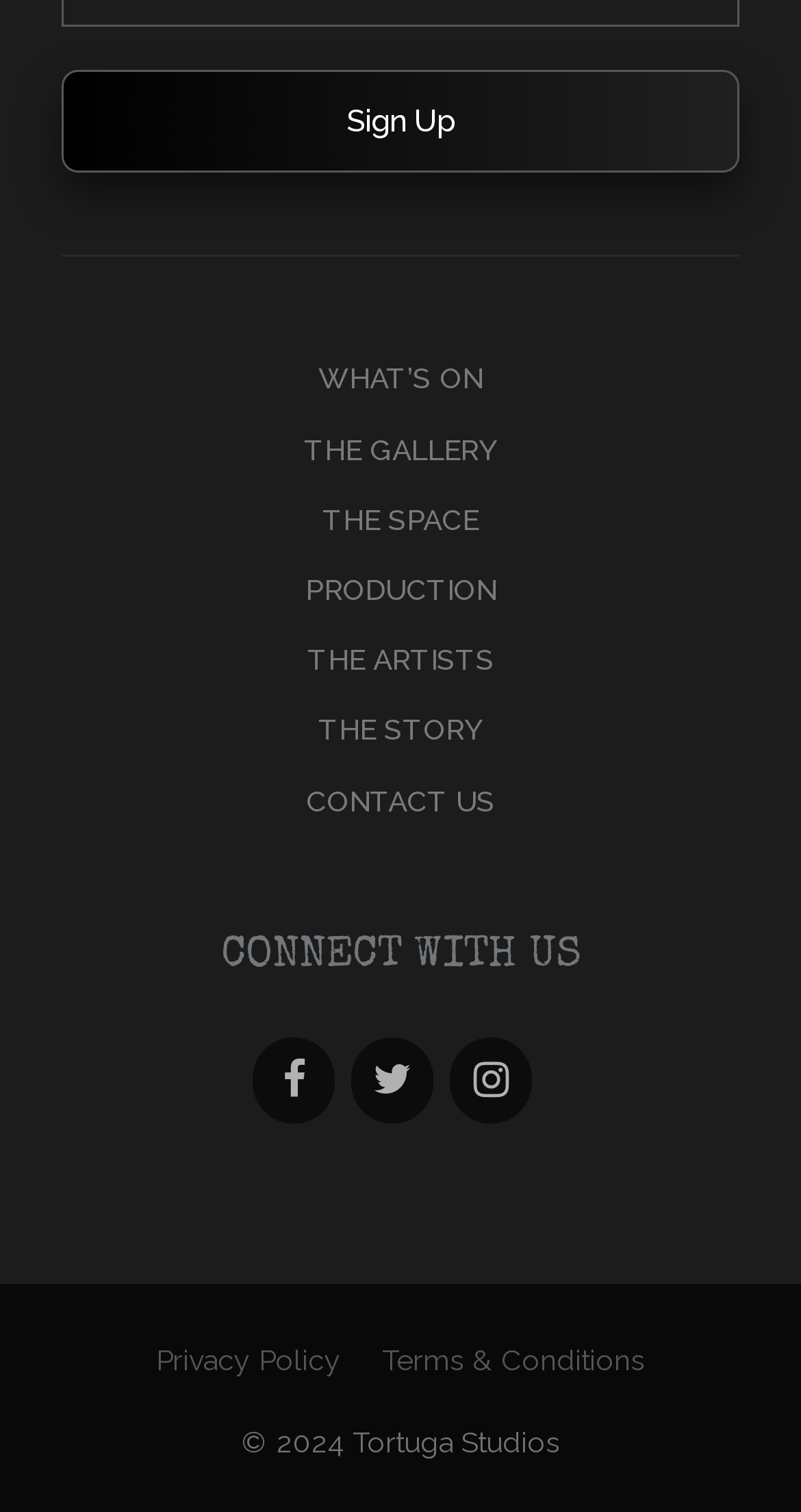Locate the bounding box coordinates of the element to click to perform the following action: 'Sign up'. The coordinates should be given as four float values between 0 and 1, in the form of [left, top, right, bottom].

[0.077, 0.047, 0.923, 0.115]